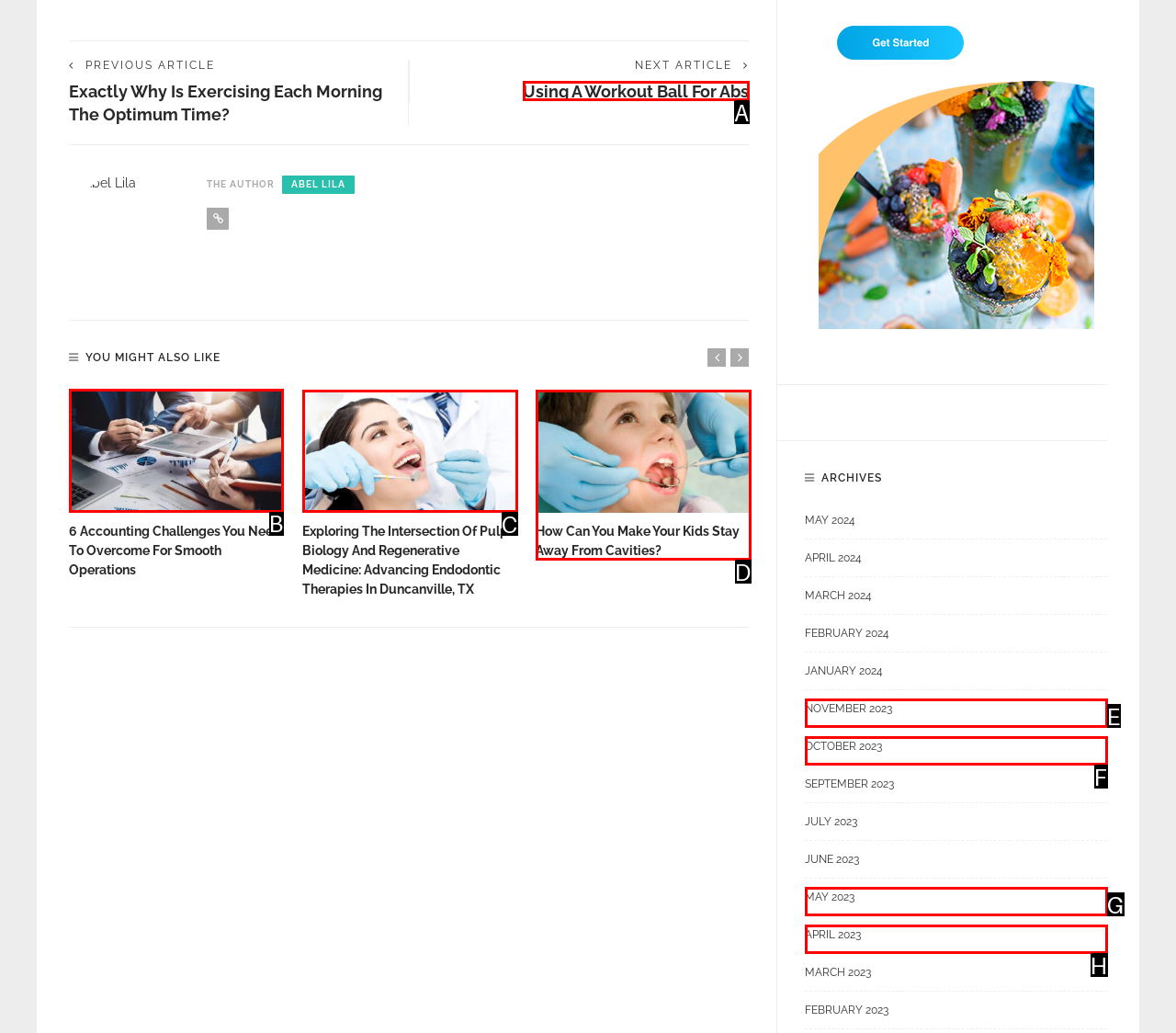Determine the letter of the UI element that you need to click to perform the task: Read the article '6 Accounting Challenges You Need to Overcome for Smooth Operations'.
Provide your answer with the appropriate option's letter.

B